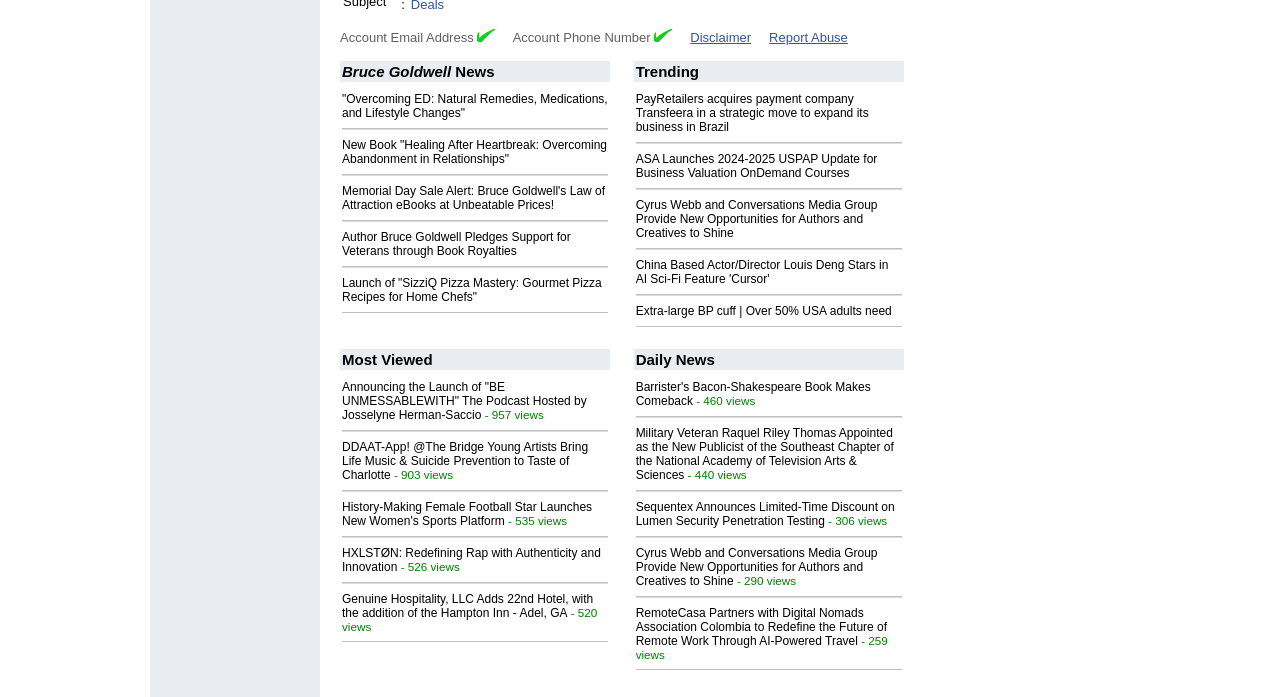Determine the bounding box coordinates of the element that should be clicked to execute the following command: "Report Abuse".

[0.601, 0.043, 0.662, 0.064]